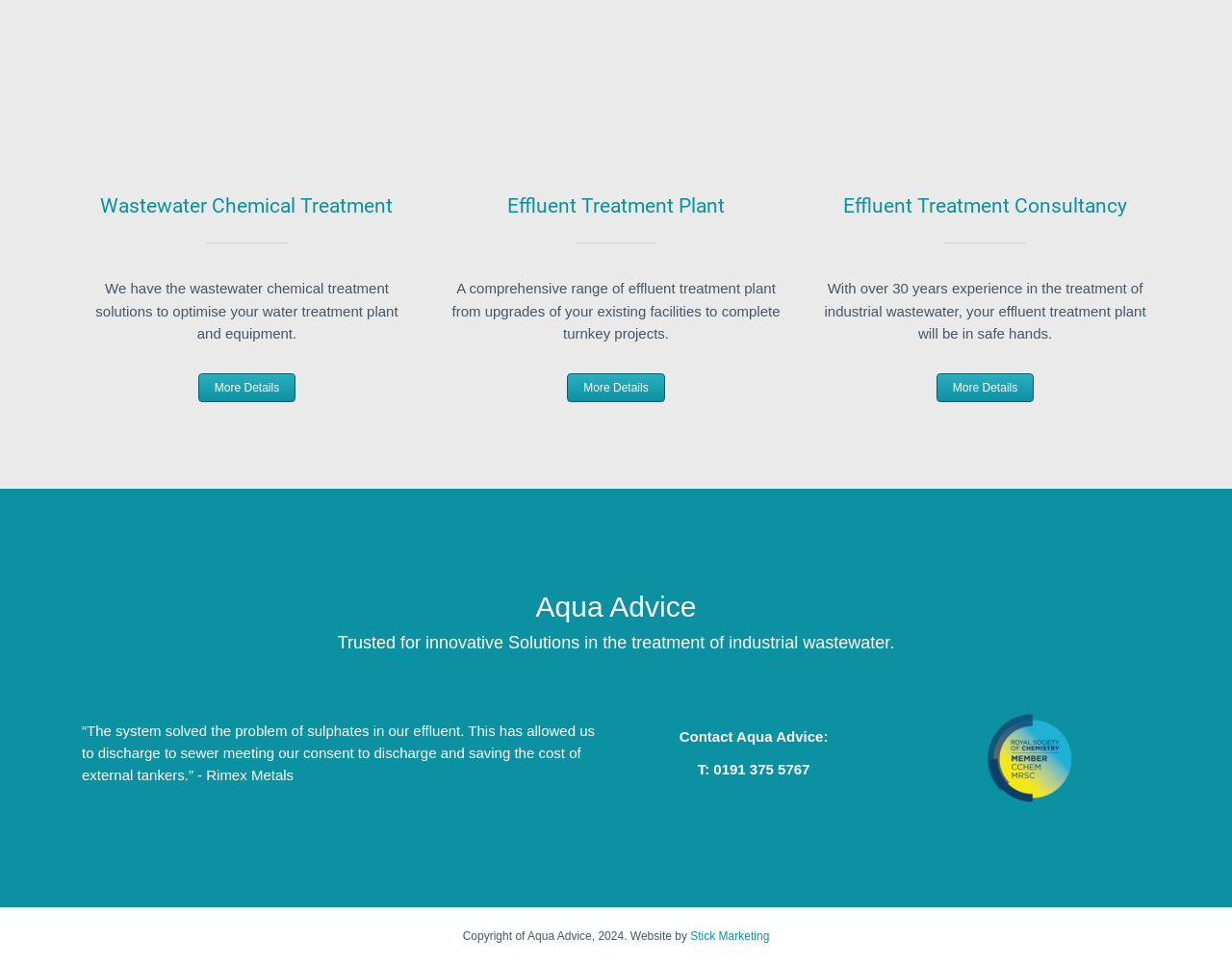What is the topic of the first image on the webpage?
Please ensure your answer is as detailed and informative as possible.

The first image on the webpage has an OCR text 'Wastewater treatment' and is located at bounding box coordinates [0.142, 0.022, 0.259, 0.172]. This image is likely related to the topic of wastewater treatment, which is a key theme on the webpage.